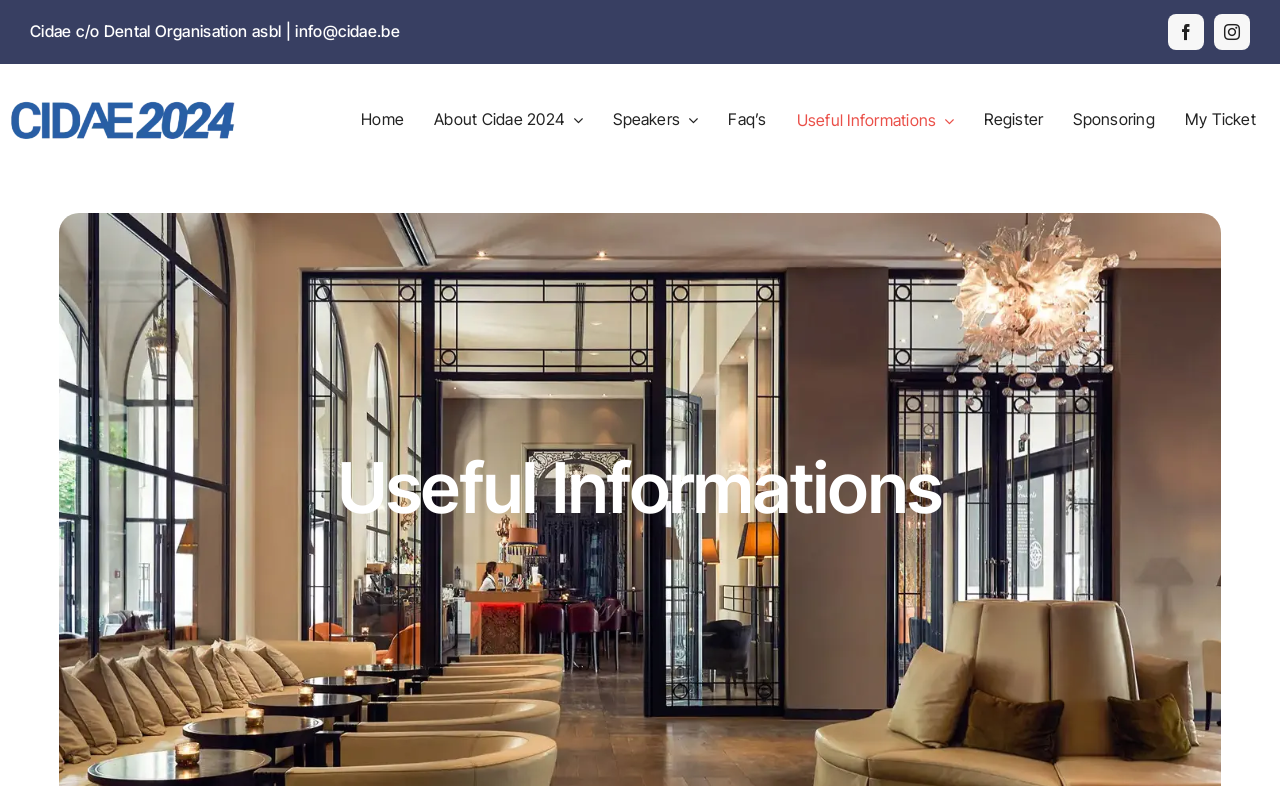Please determine the bounding box coordinates of the element's region to click in order to carry out the following instruction: "register for the event". The coordinates should be four float numbers between 0 and 1, i.e., [left, top, right, bottom].

[0.769, 0.113, 0.815, 0.194]